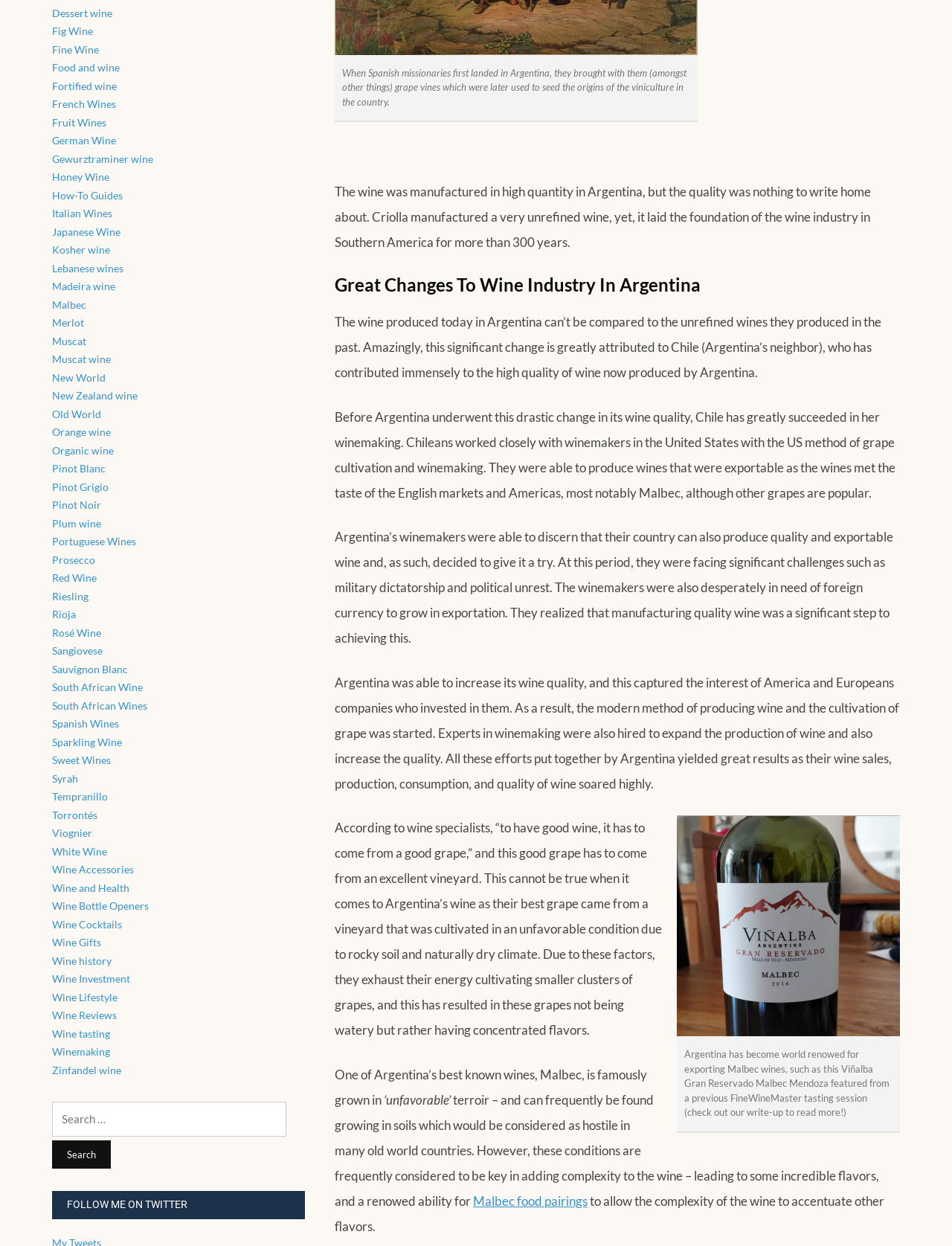Identify the bounding box coordinates of the section that should be clicked to achieve the task described: "explore the article about Great Changes To Wine Industry In Argentina".

[0.352, 0.22, 0.945, 0.238]